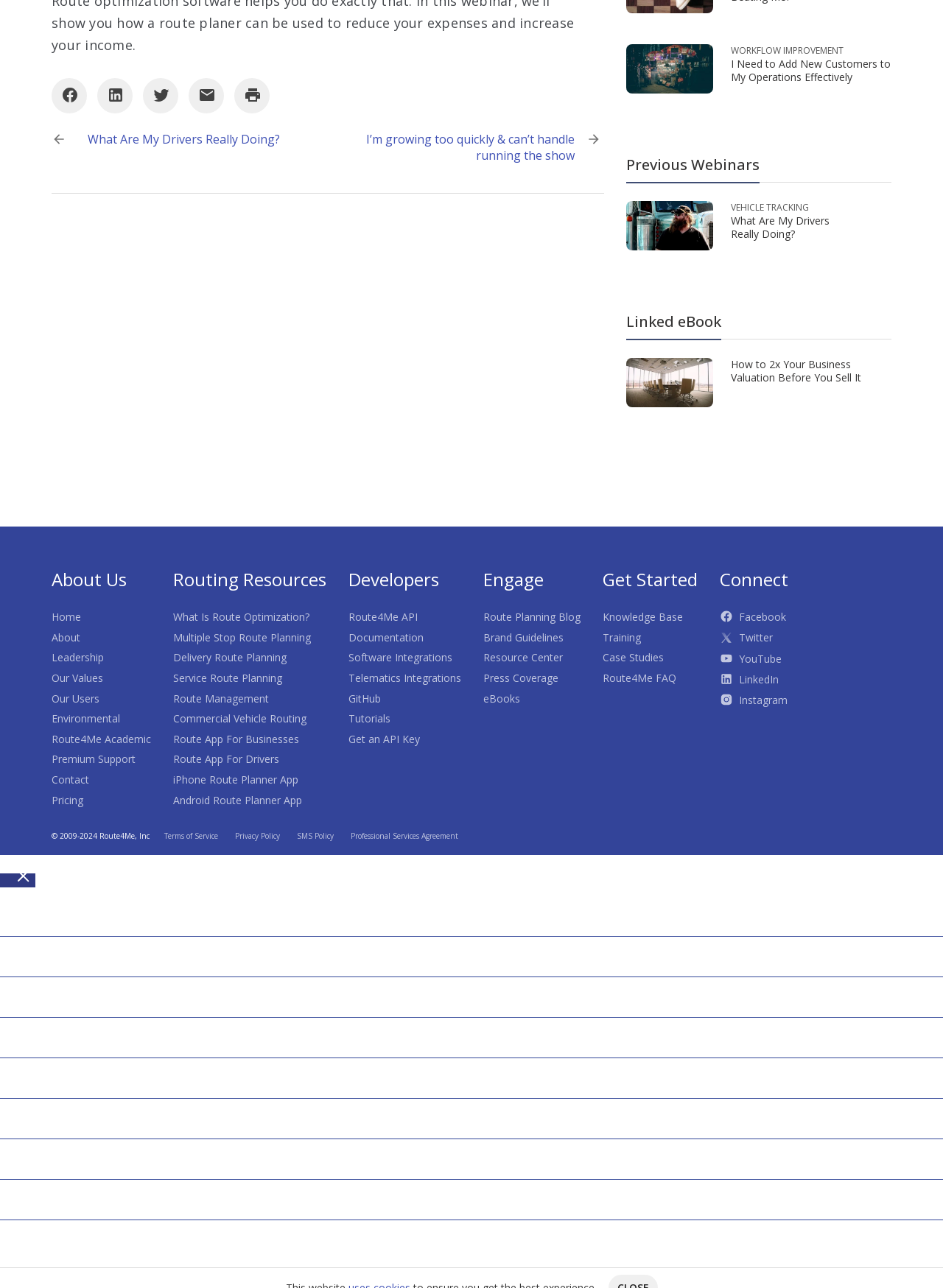Identify the bounding box for the UI element specified in this description: "Service Route Planning". The coordinates must be four float numbers between 0 and 1, formatted as [left, top, right, bottom].

[0.184, 0.521, 0.299, 0.532]